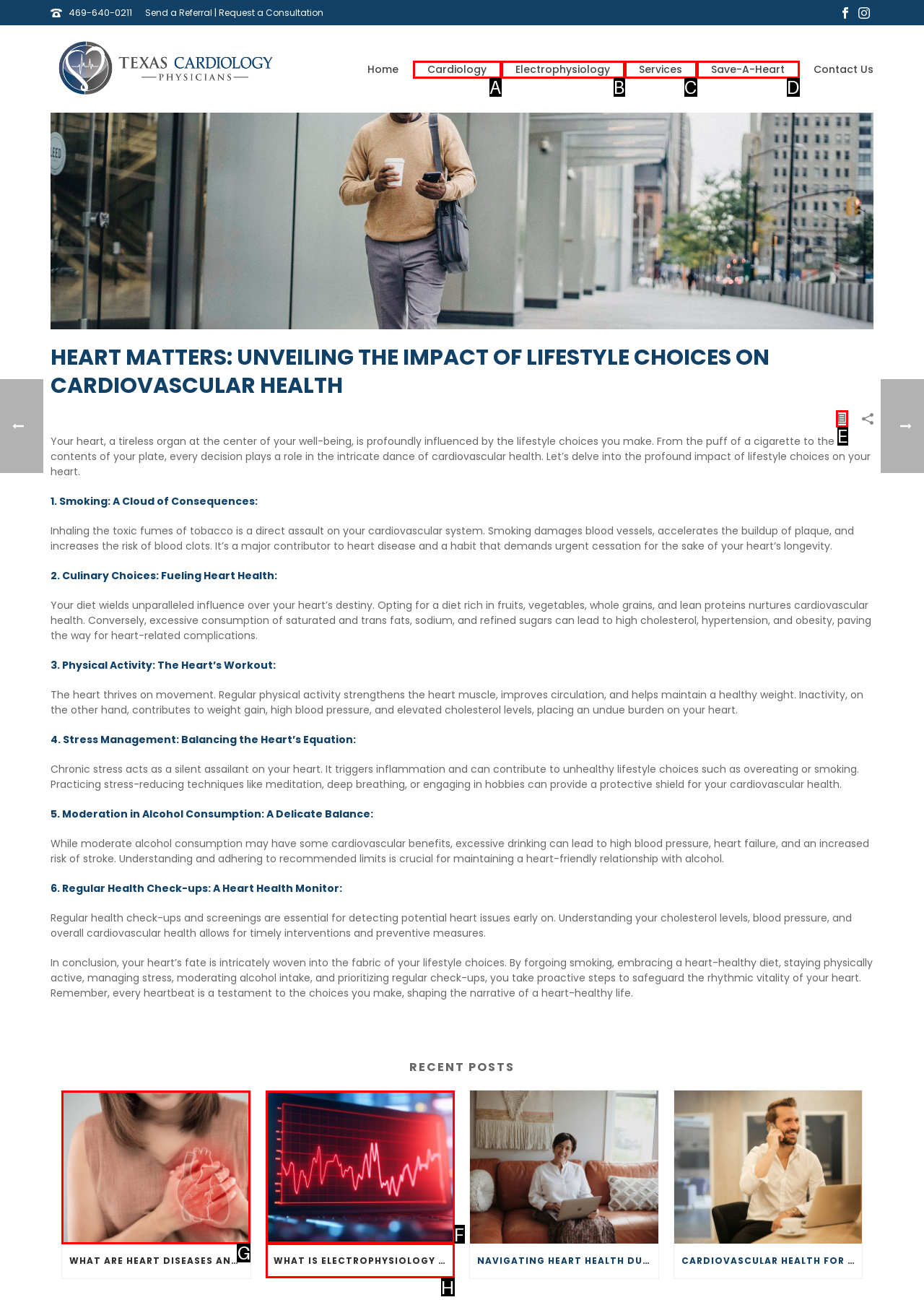Determine which UI element I need to click to achieve the following task: Click the 'What Are Heart Diseases and How Do They Affect Your Heart?' link Provide your answer as the letter of the selected option.

G